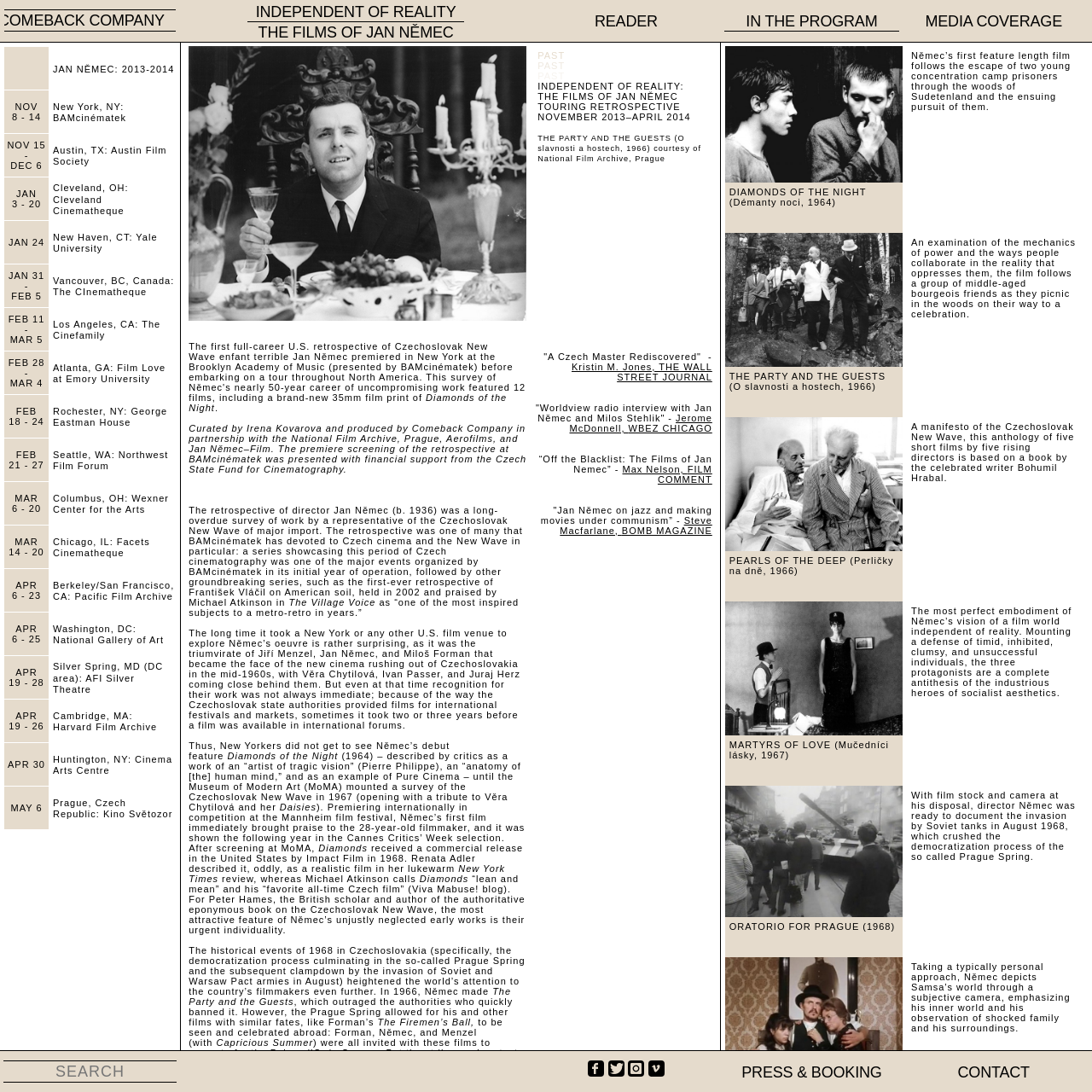What type of events is the 'Comeback Company' related to?
Inspect the image within the red bounding box and respond with a detailed answer, leveraging all visible details.

The 'Comeback Company' is likely related to film or artistic events, as the logo's design signifies a creative and progressive ethos, with an emphasis on independent filmmaking, suggesting that the company may be involved in promoting or producing independent films, hosting screenings, and engaging with cinematic communities.